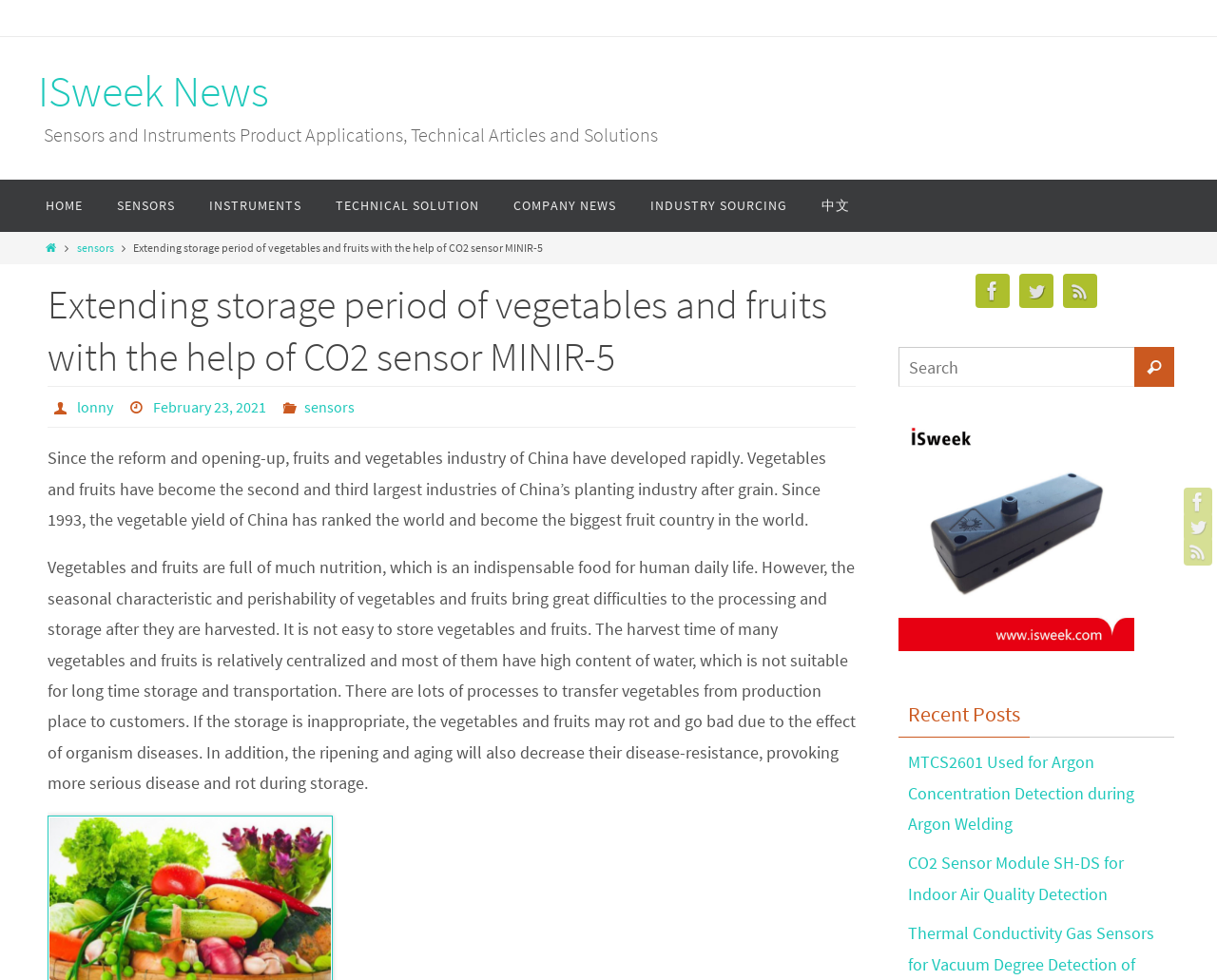Who is the author of this article?
Give a single word or phrase as your answer by examining the image.

lonny